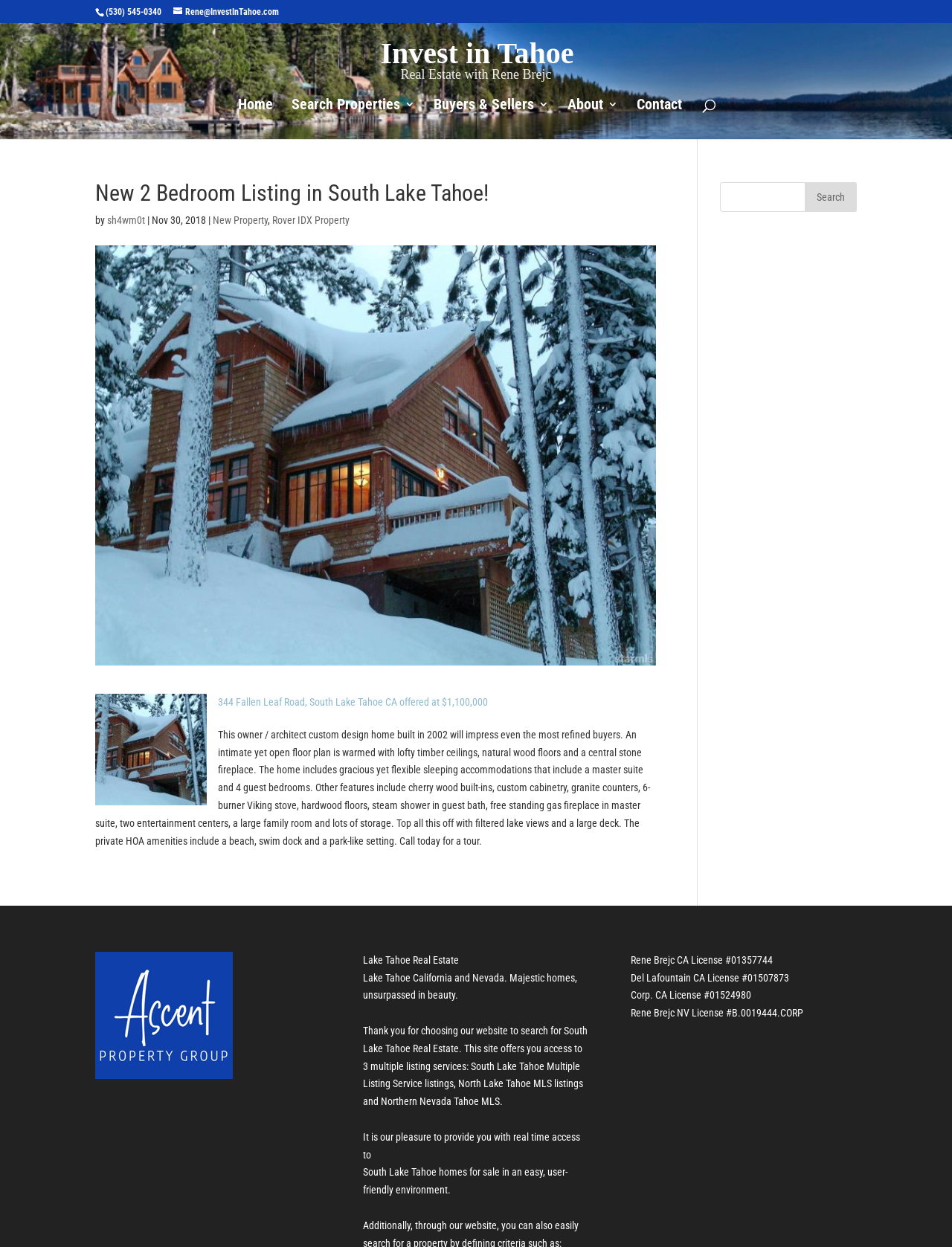Write a detailed summary of the webpage.

This webpage is about a real estate listing in South Lake Tahoe, California. At the top, there is a header section with a phone number, "(530) 545-0340", and an email address, "Rene@InvestInTahoe.com". Below this, there is a navigation menu with links to "Home", "Search Properties", "Buyers & Sellers", "About", and "Contact".

On the left side of the page, there is a search box with a label "Search for:". Below this, there is an article section with a heading "New 2 Bedroom Listing in South Lake Tahoe!". The article describes a property at 344 Fallen Leaf Road, South Lake Tahoe CA, offered at $1,100,000. The property features include a master suite, 4 guest bedrooms, cherry wood built-ins, custom cabinetry, granite counters, and a large deck with filtered lake views.

To the right of the article, there is an image of the property. Below the image, there is a link to "New Property" and "Rover IDX Property". Further down, there is a section with links to "Lake Tahoe Real Estate" and "South Lake Tahoe Real Estate", as well as a paragraph of text describing the website's features.

At the bottom of the page, there are several lines of text with real estate licenses and contact information for Rene Brejc and Del Lafountain. There is also a logo for Ascent and a link to "Lake Tahoe California and Nevada. Majestic homes, unsurpassed in beauty."